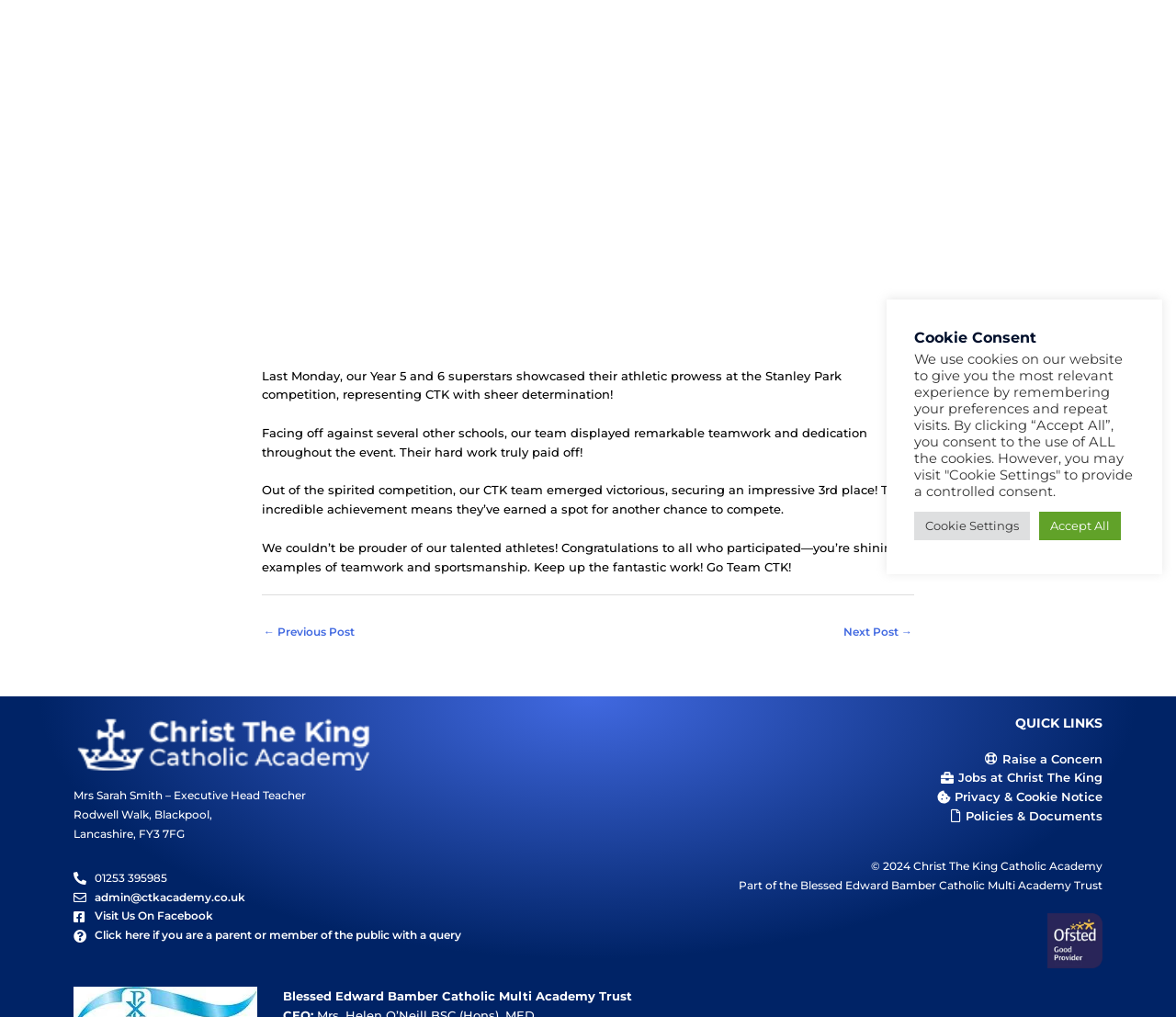Locate the bounding box for the described UI element: "Jobs at Christ The King". Ensure the coordinates are four float numbers between 0 and 1, formatted as [left, top, right, bottom].

[0.508, 0.756, 0.938, 0.774]